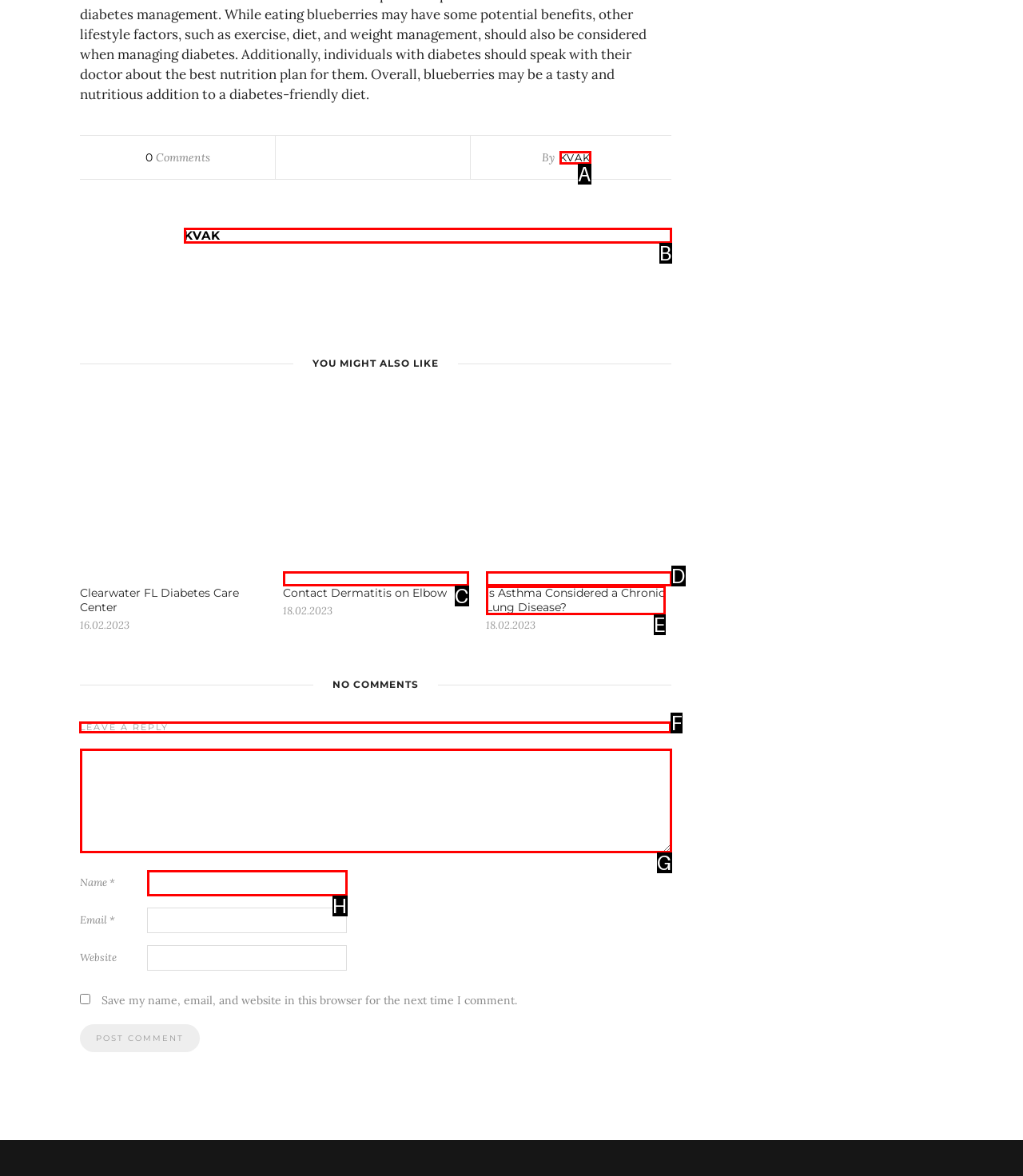From the given options, choose the one to complete the task: Leave a reply
Indicate the letter of the correct option.

F